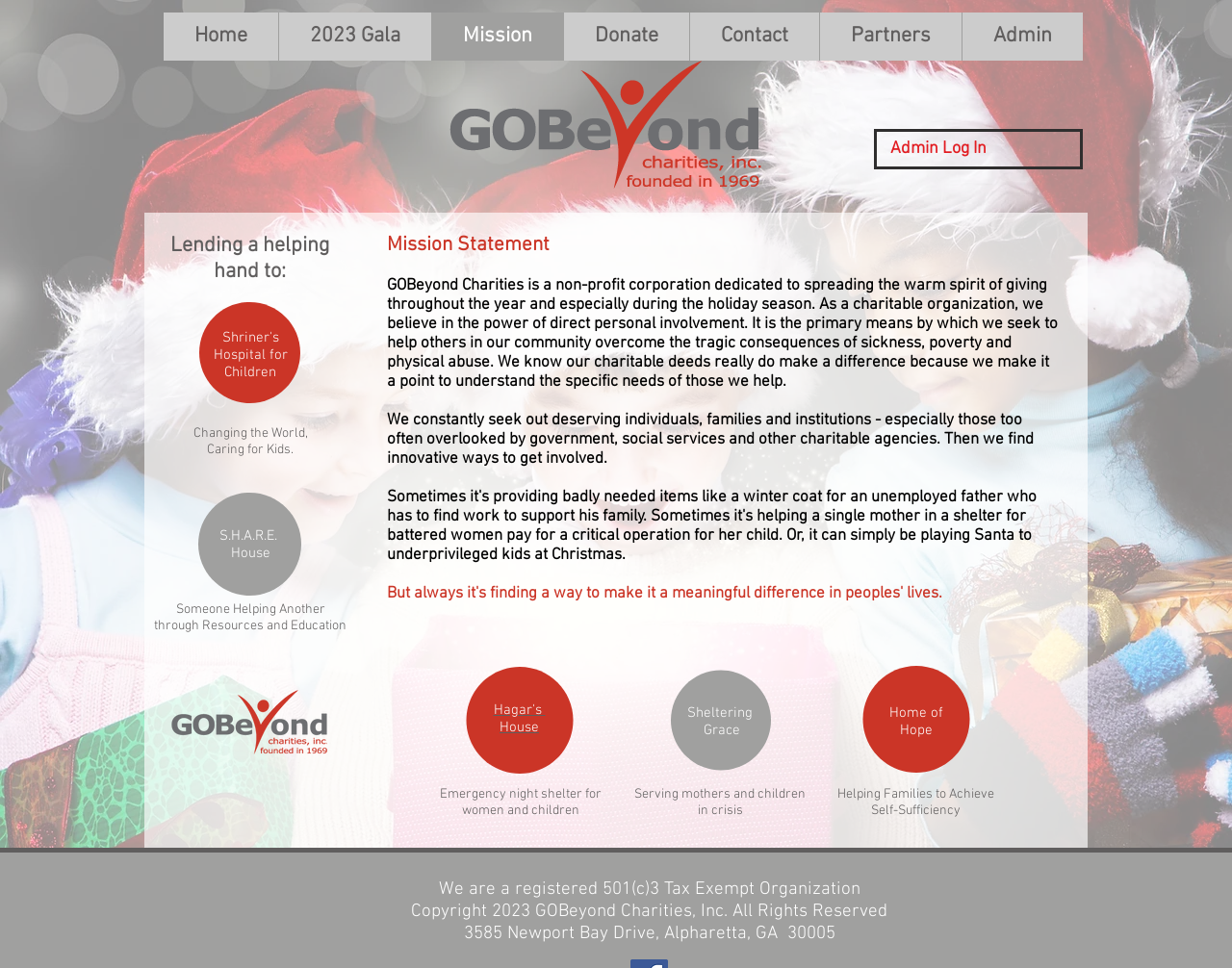Determine the bounding box coordinates of the UI element that matches the following description: "Admin Log In". The coordinates should be four float numbers between 0 and 1 in the format [left, top, right, bottom].

[0.712, 0.136, 0.812, 0.173]